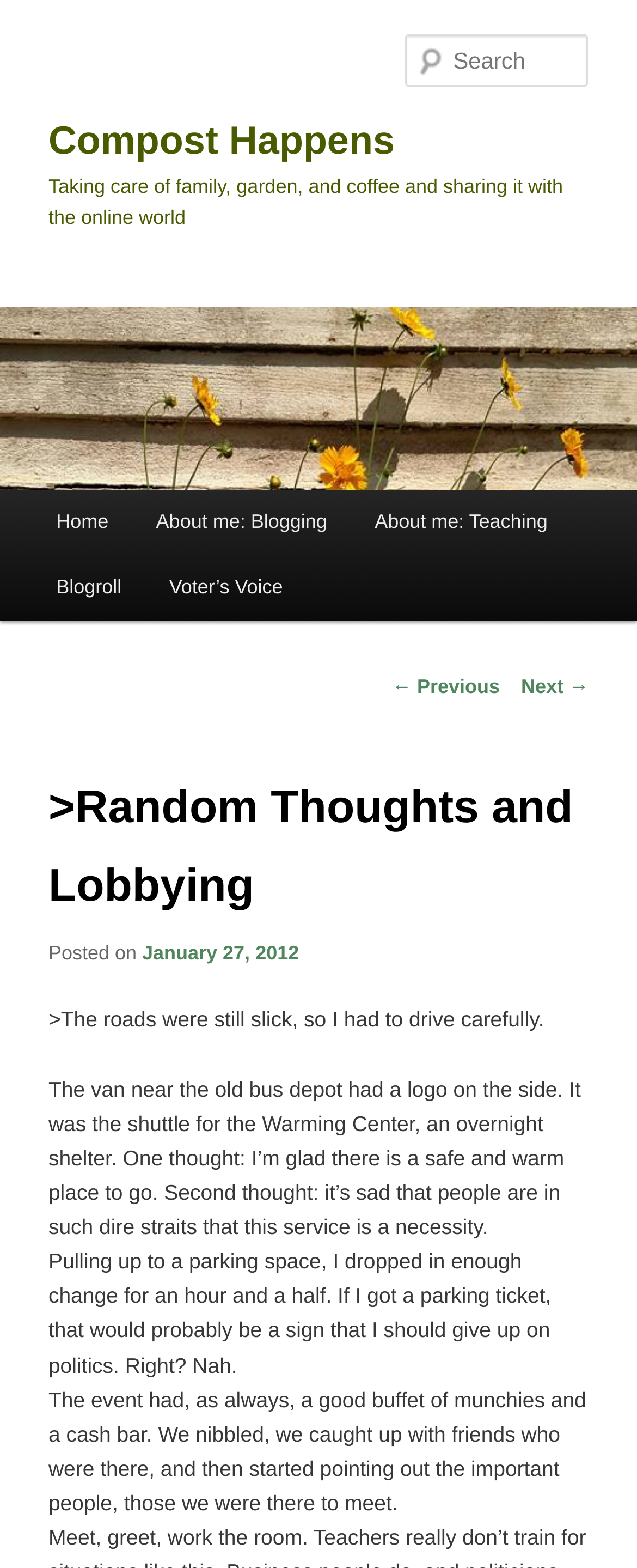Determine the bounding box coordinates of the clickable element to complete this instruction: "Read the next post". Provide the coordinates in the format of four float numbers between 0 and 1, [left, top, right, bottom].

[0.818, 0.431, 0.924, 0.445]